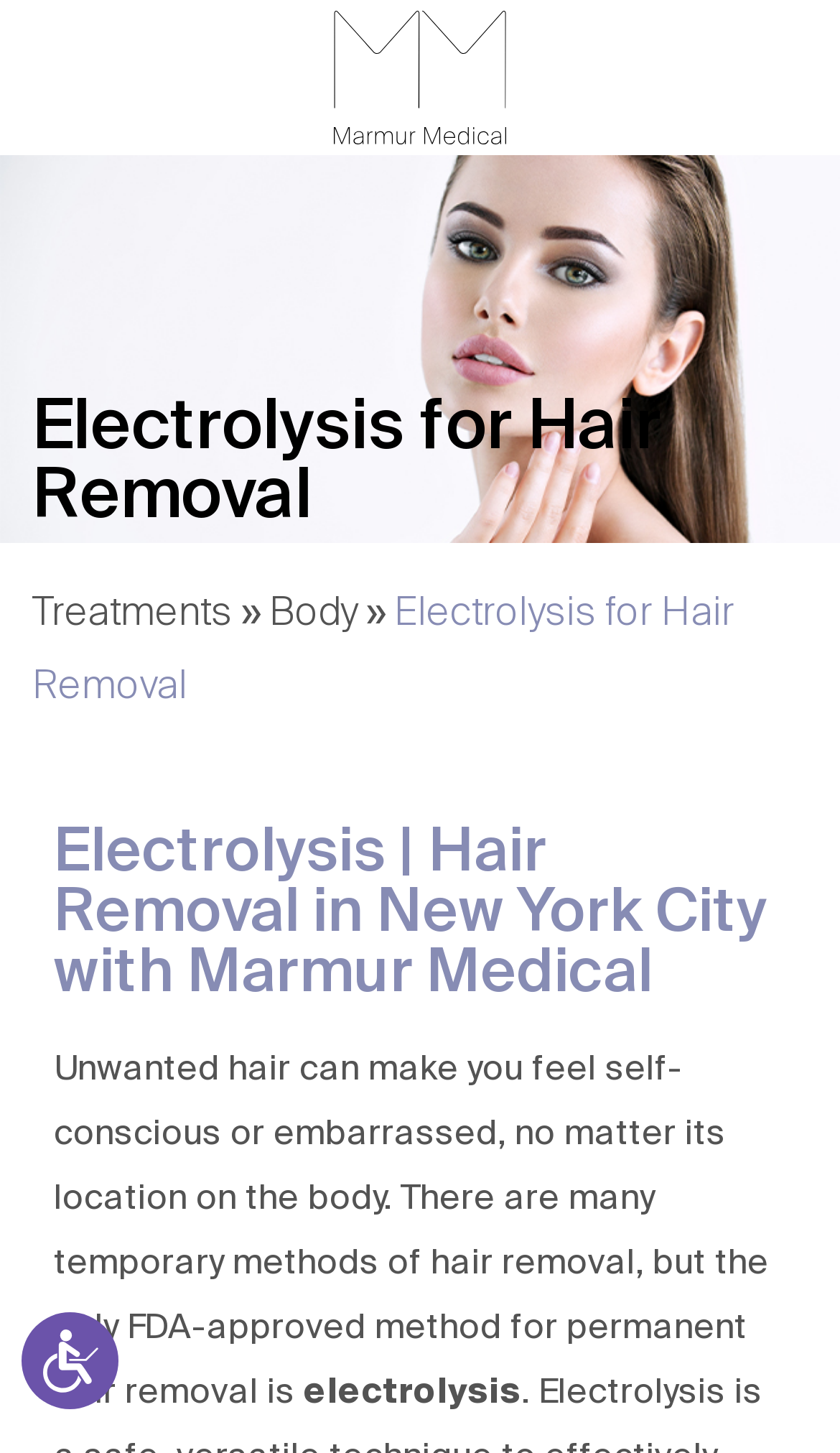Please give a succinct answer using a single word or phrase:
What is the main topic of the webpage?

Electrolysis hair removal